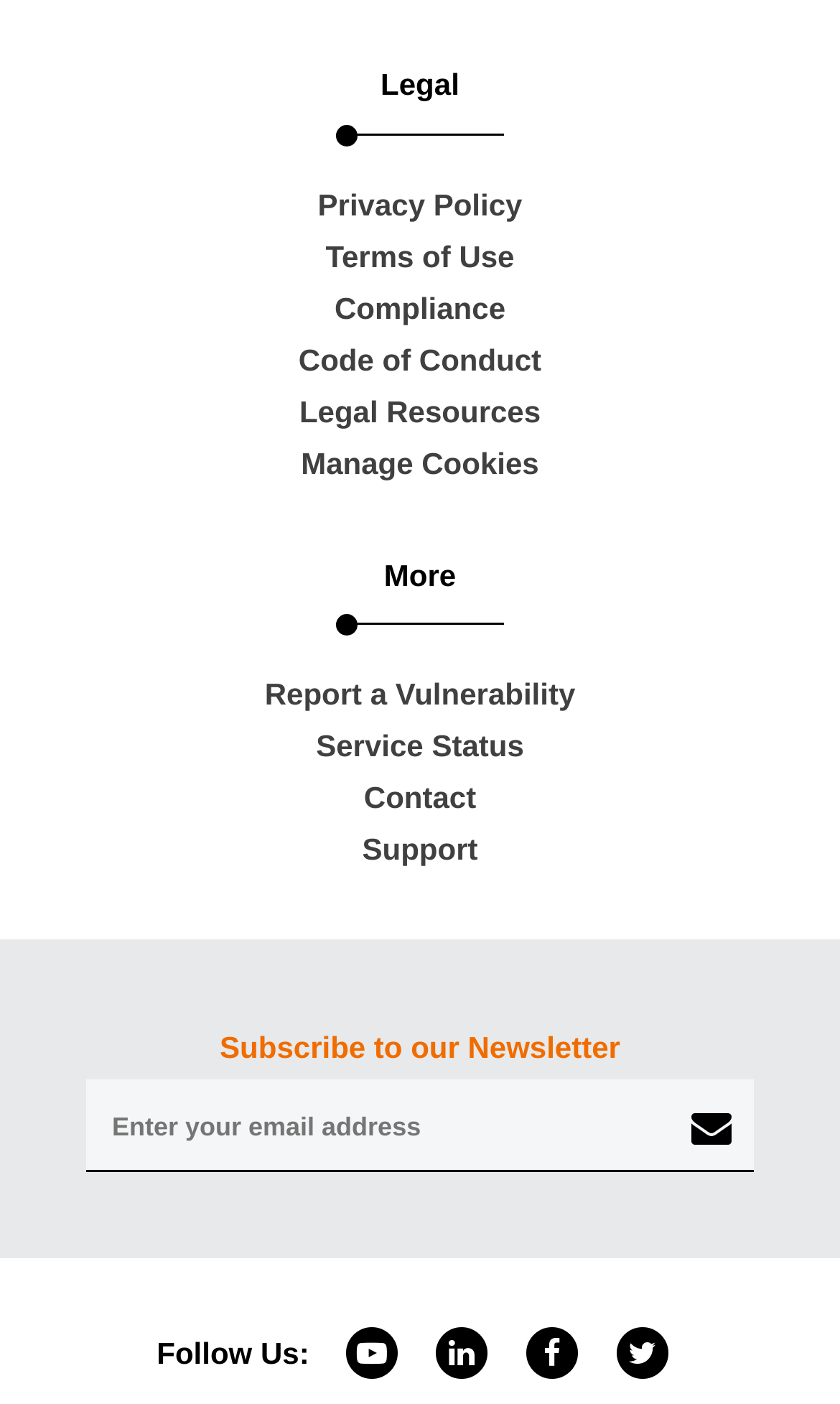Give a concise answer using only one word or phrase for this question:
What is the first legal topic?

Privacy Policy